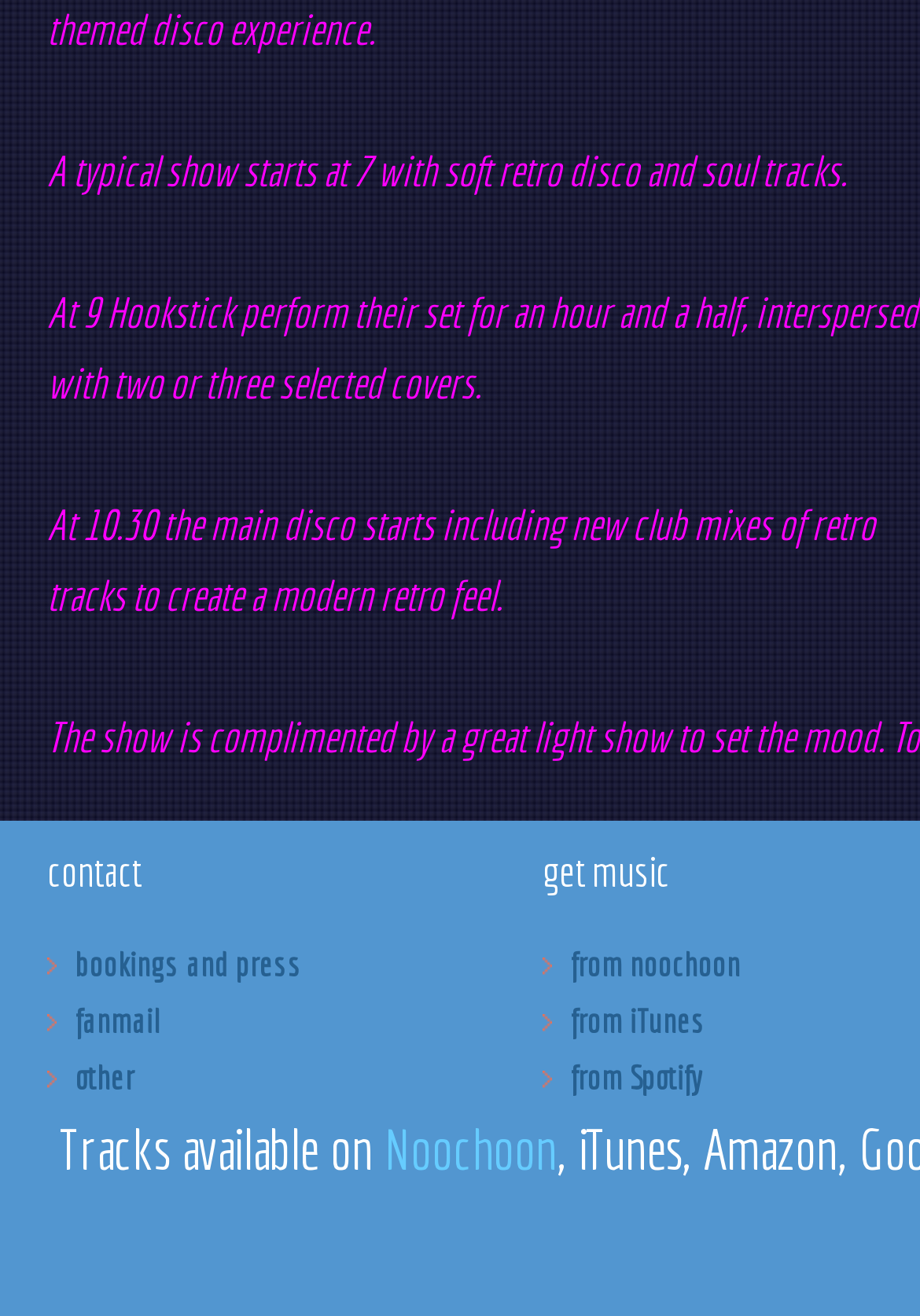What type of tracks are played at 10.30?
Please utilize the information in the image to give a detailed response to the question.

The text mentions, 'At 10.30 the main disco starts including new club mixes of retro tracks to create a modern retro feel.'